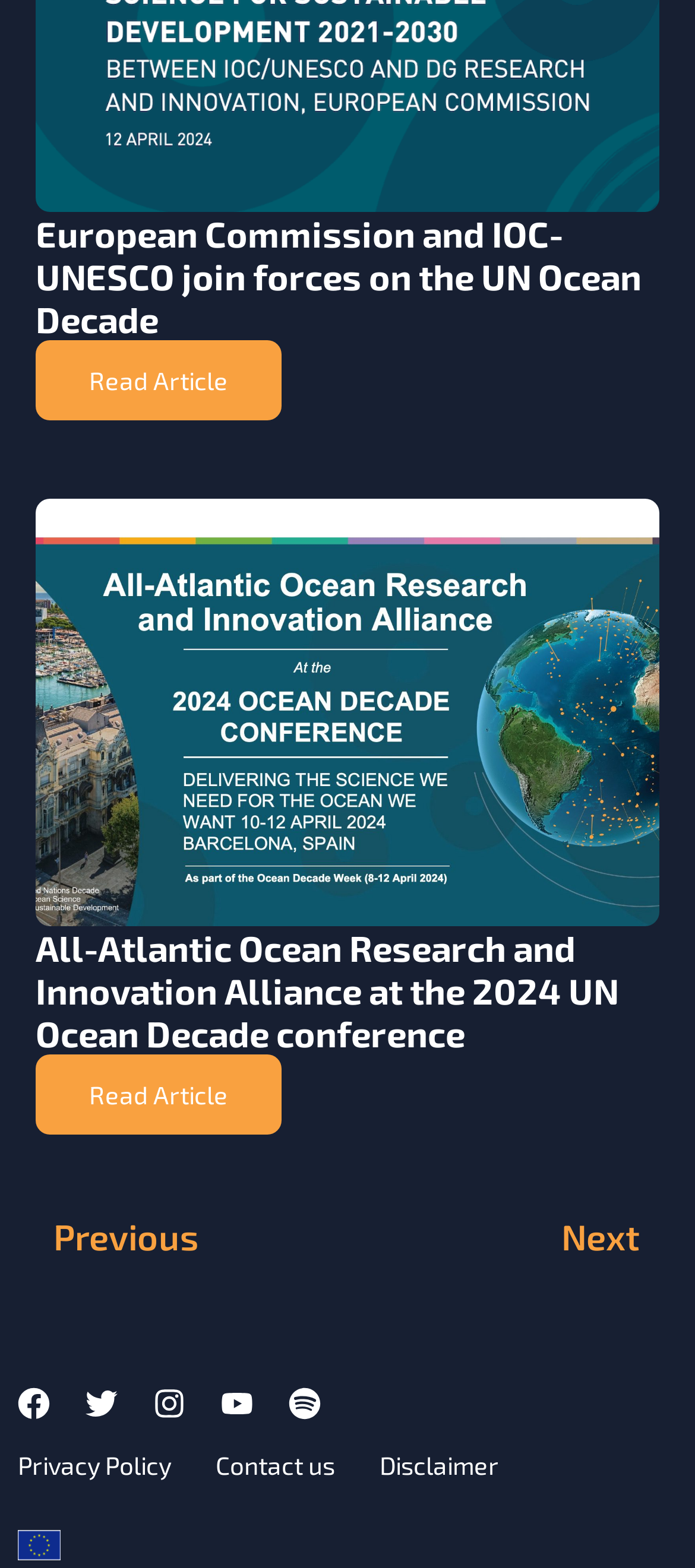Please identify the bounding box coordinates of the region to click in order to complete the task: "Click on the 'otr' link". The coordinates must be four float numbers between 0 and 1, specified as [left, top, right, bottom].

None